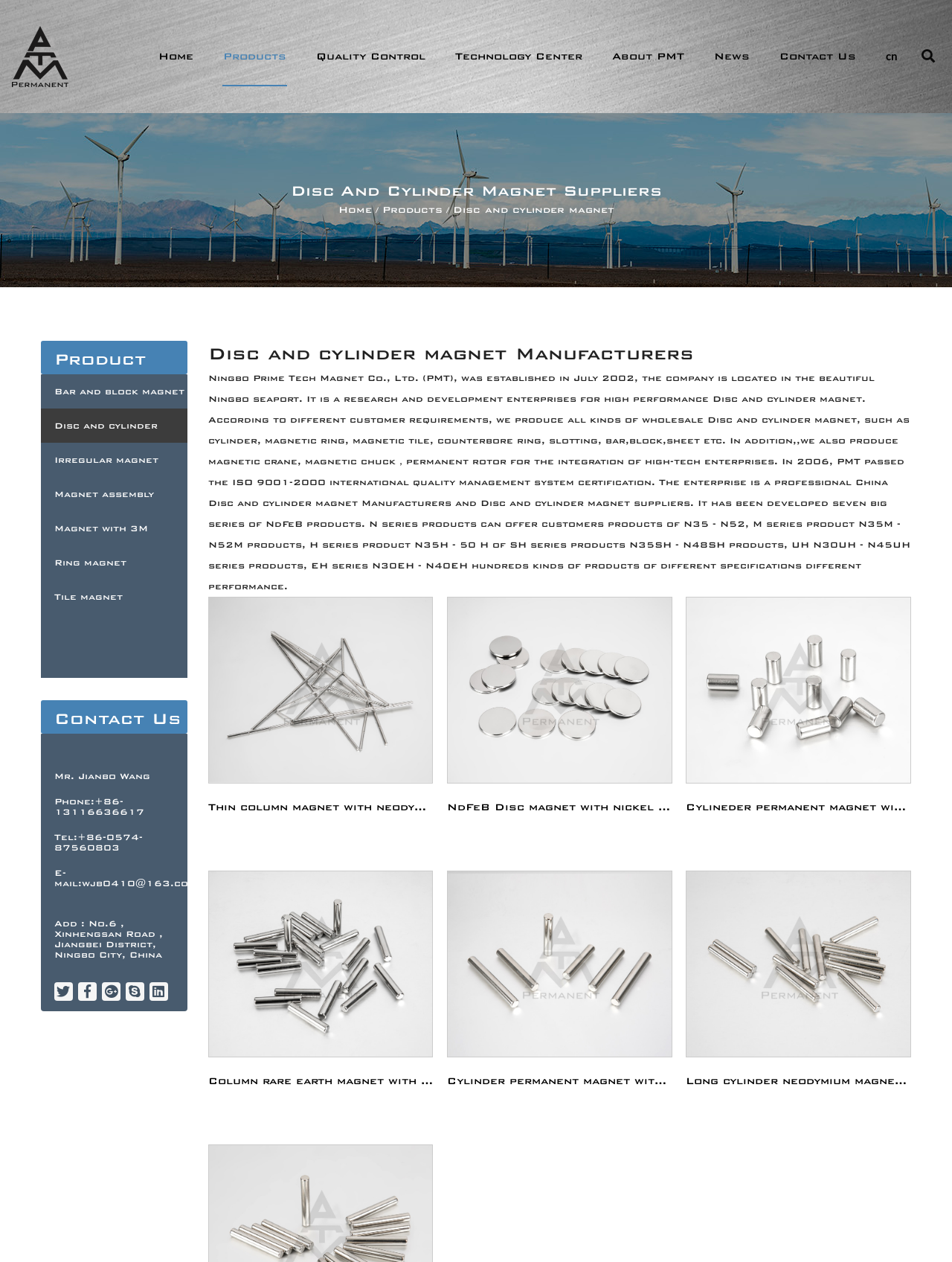Please identify the bounding box coordinates of the element that needs to be clicked to perform the following instruction: "Click on the 'Home' link".

[0.157, 0.021, 0.213, 0.068]